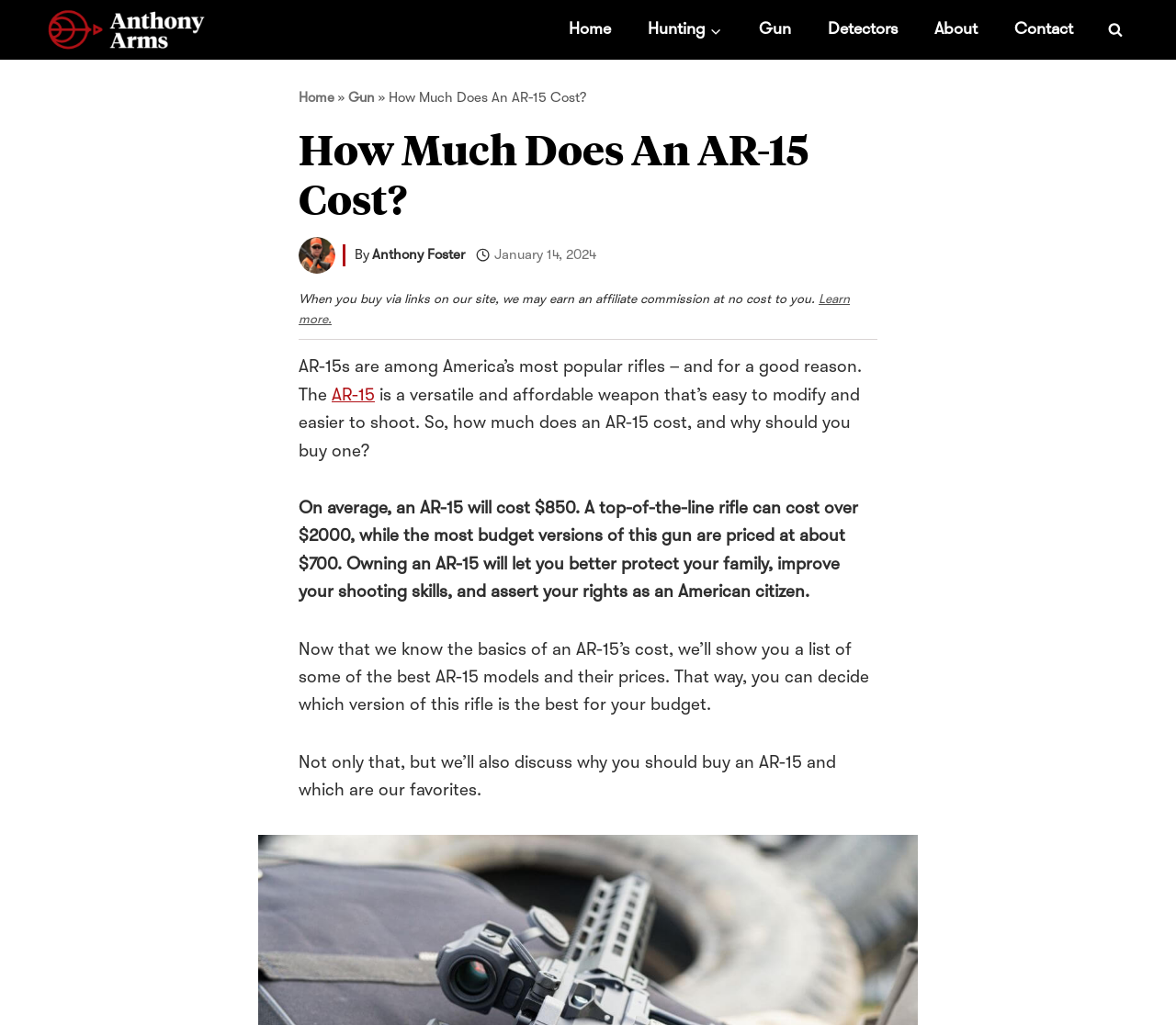Locate the bounding box coordinates of the clickable region to complete the following instruction: "Click the 'Home' link in the navigation bar."

[0.468, 0.0, 0.535, 0.058]